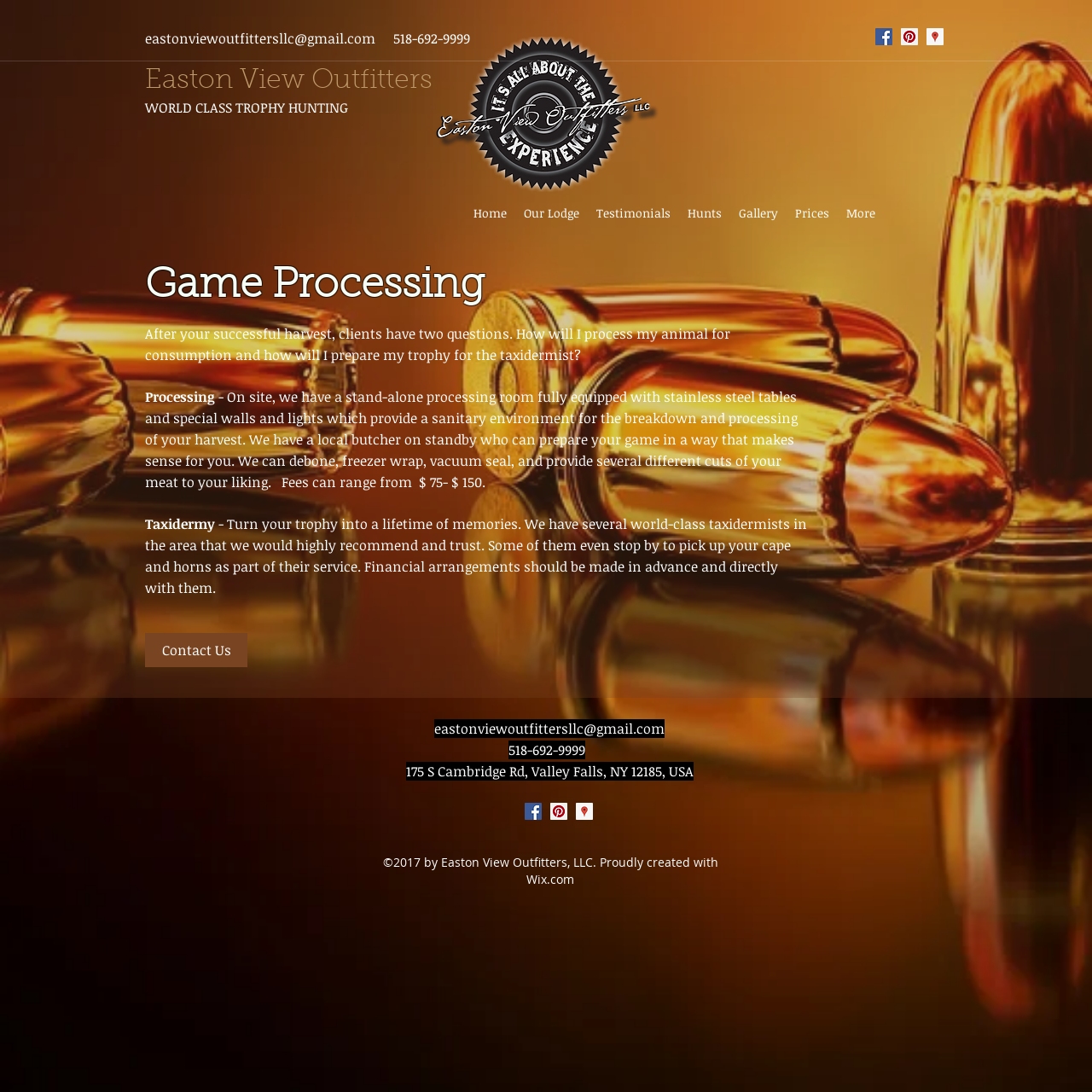Please identify the bounding box coordinates of the element's region that needs to be clicked to fulfill the following instruction: "Click the Contact Us button". The bounding box coordinates should consist of four float numbers between 0 and 1, i.e., [left, top, right, bottom].

[0.133, 0.58, 0.227, 0.611]